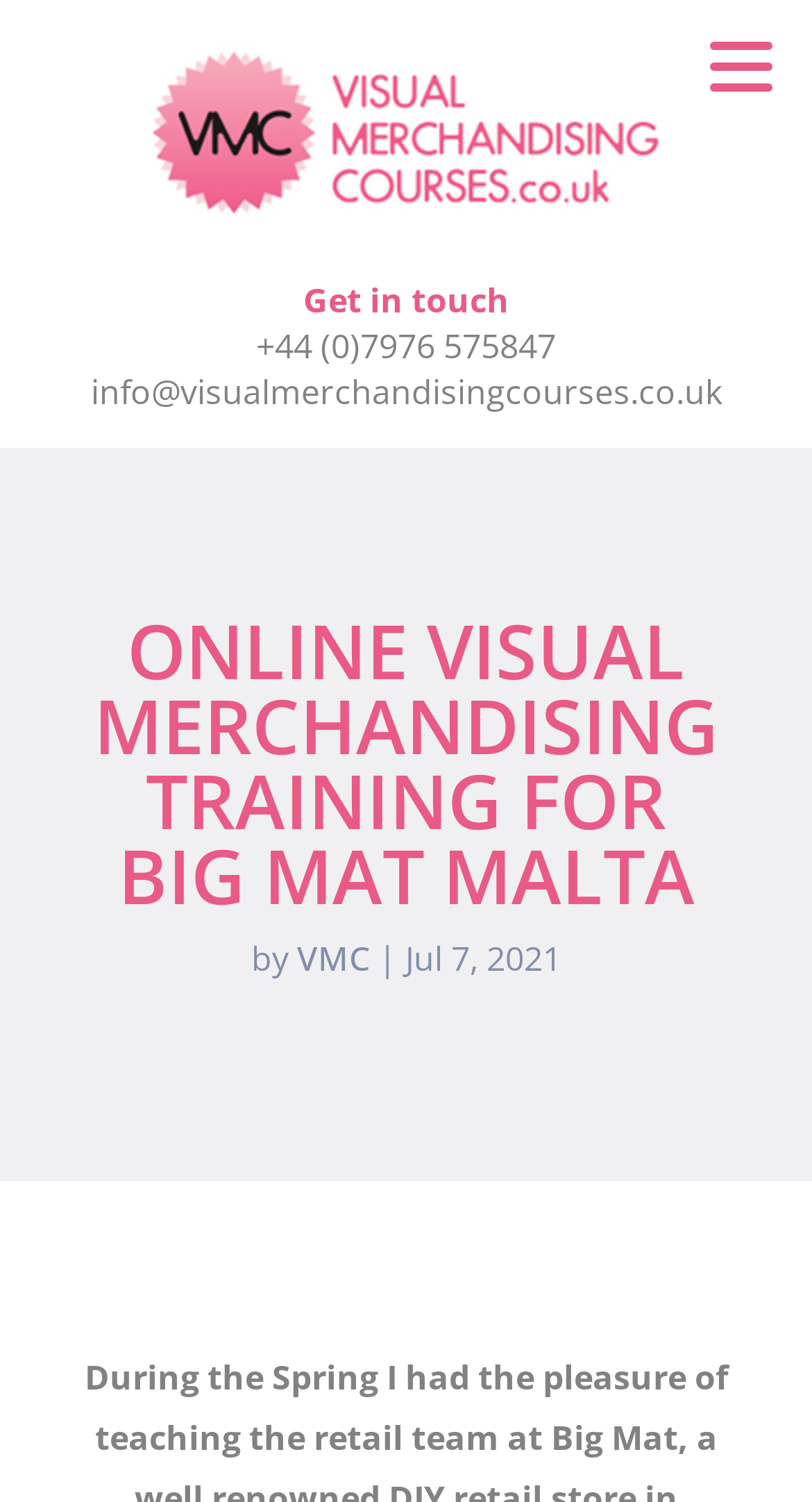Carefully examine the image and provide an in-depth answer to the question: What is the name of the DIY retail store in Malta?

I inferred the name of the DIY retail store by understanding the context of the webpage, which mentions 'Big Mat Malta' in the heading 'ONLINE VISUAL MERCHANDISING TRAINING FOR BIG MAT MALTA'.